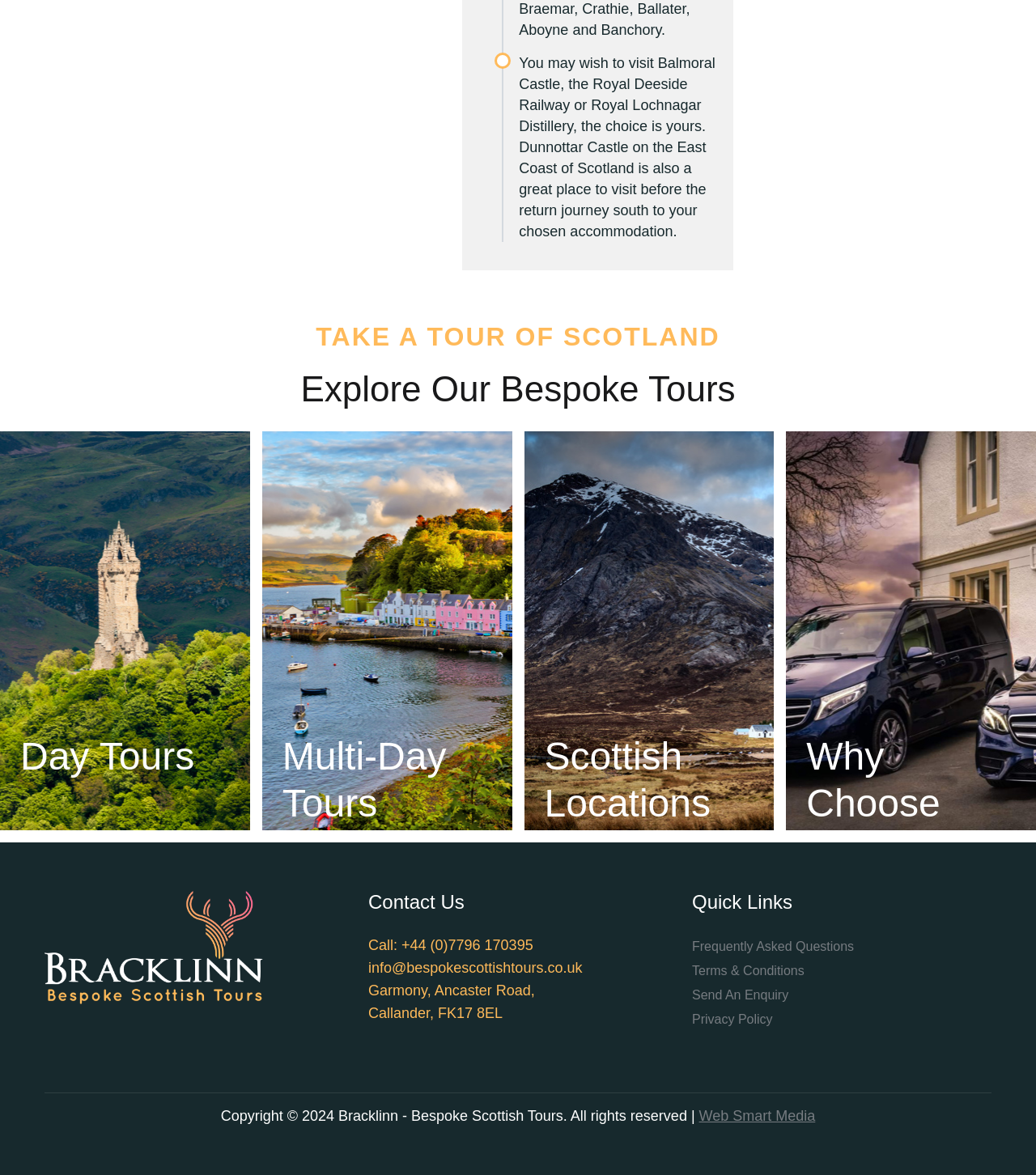What is the website's copyright information?
Examine the webpage screenshot and provide an in-depth answer to the question.

At the bottom of the webpage, I found the copyright information, which states 'Copyright 2024 Bracklinn - Bespoke Scottish Tours. All rights reserved'.